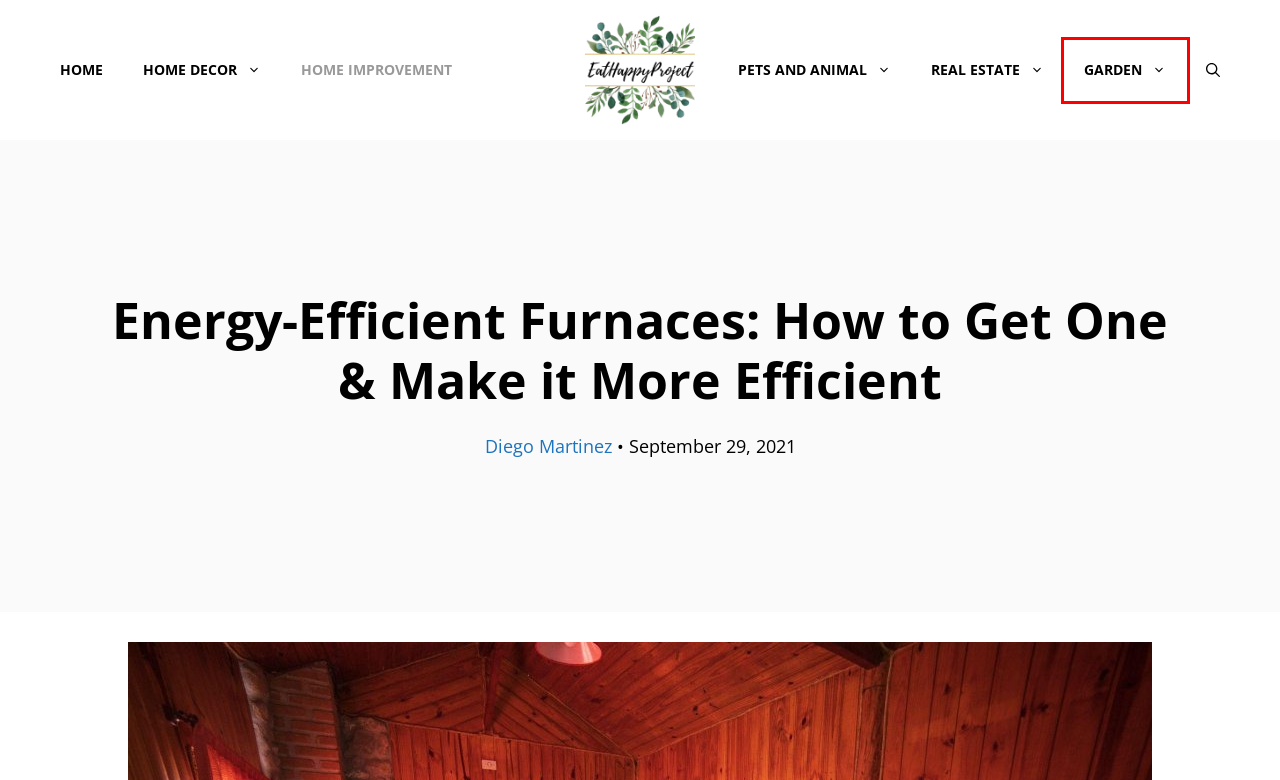Analyze the screenshot of a webpage with a red bounding box and select the webpage description that most accurately describes the new page resulting from clicking the element inside the red box. Here are the candidates:
A. Diego Martinez - EatHappyProject
B. EatHappyProject - Go the green way
C. Real Estate - EatHappyProject
D. Home Decor - EatHappyProject
E. Pets and Animal - EatHappyProject
F. Furniture - EatHappyProject
G. Garden - EatHappyProject
H. Home Improvement - EatHappyProject

G